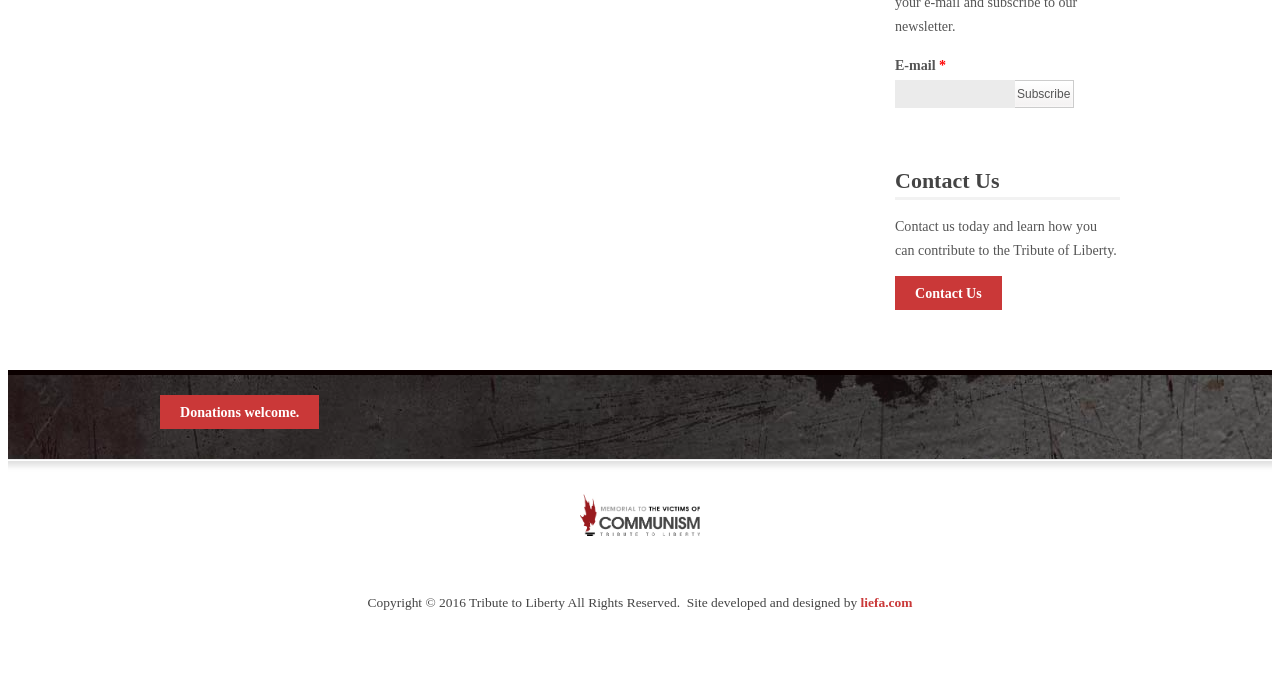Identify the bounding box for the given UI element using the description provided. Coordinates should be in the format (top-left x, top-left y, bottom-right x, bottom-right y) and must be between 0 and 1. Here is the description: liefa.com

[0.672, 0.882, 0.713, 0.905]